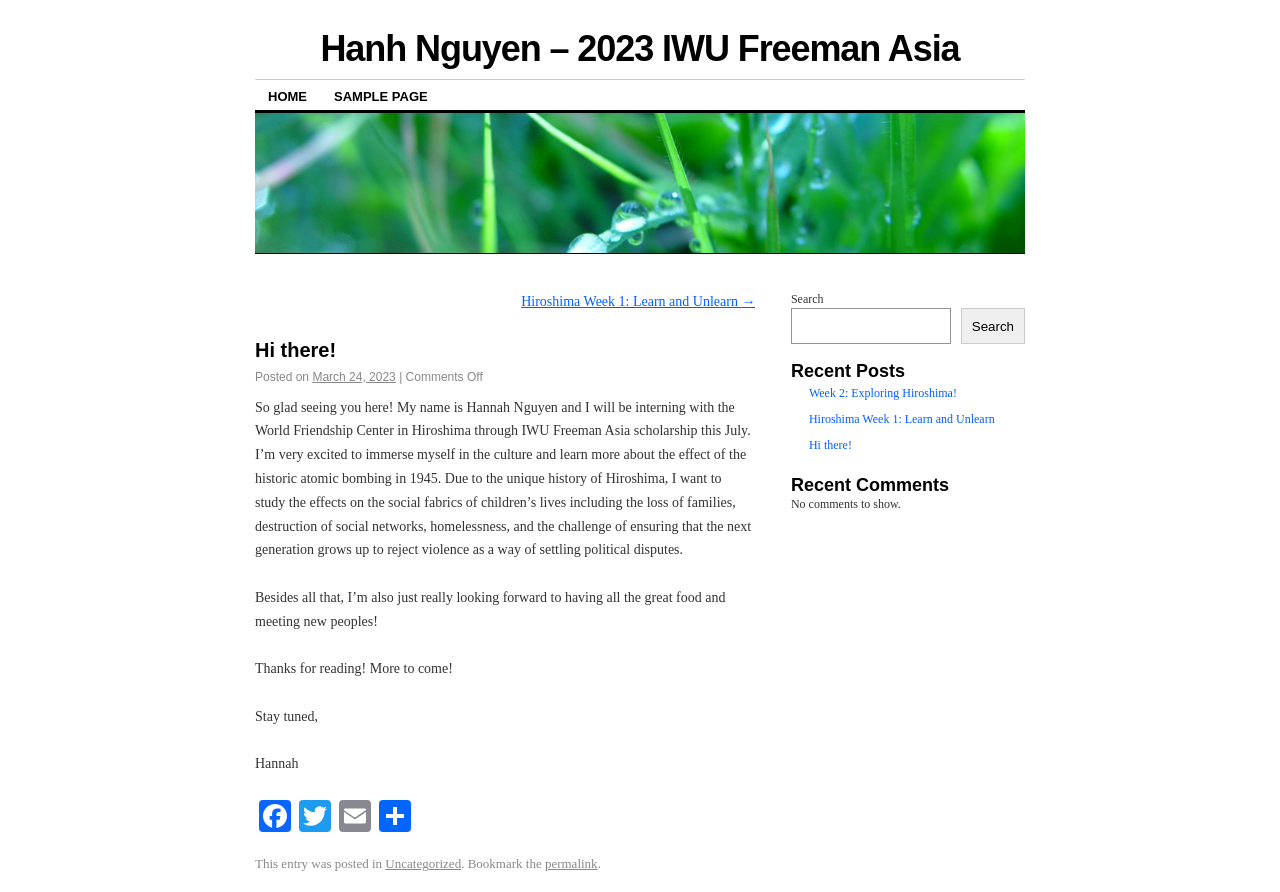Reply to the question with a brief word or phrase: What is the author's name?

Hannah Nguyen